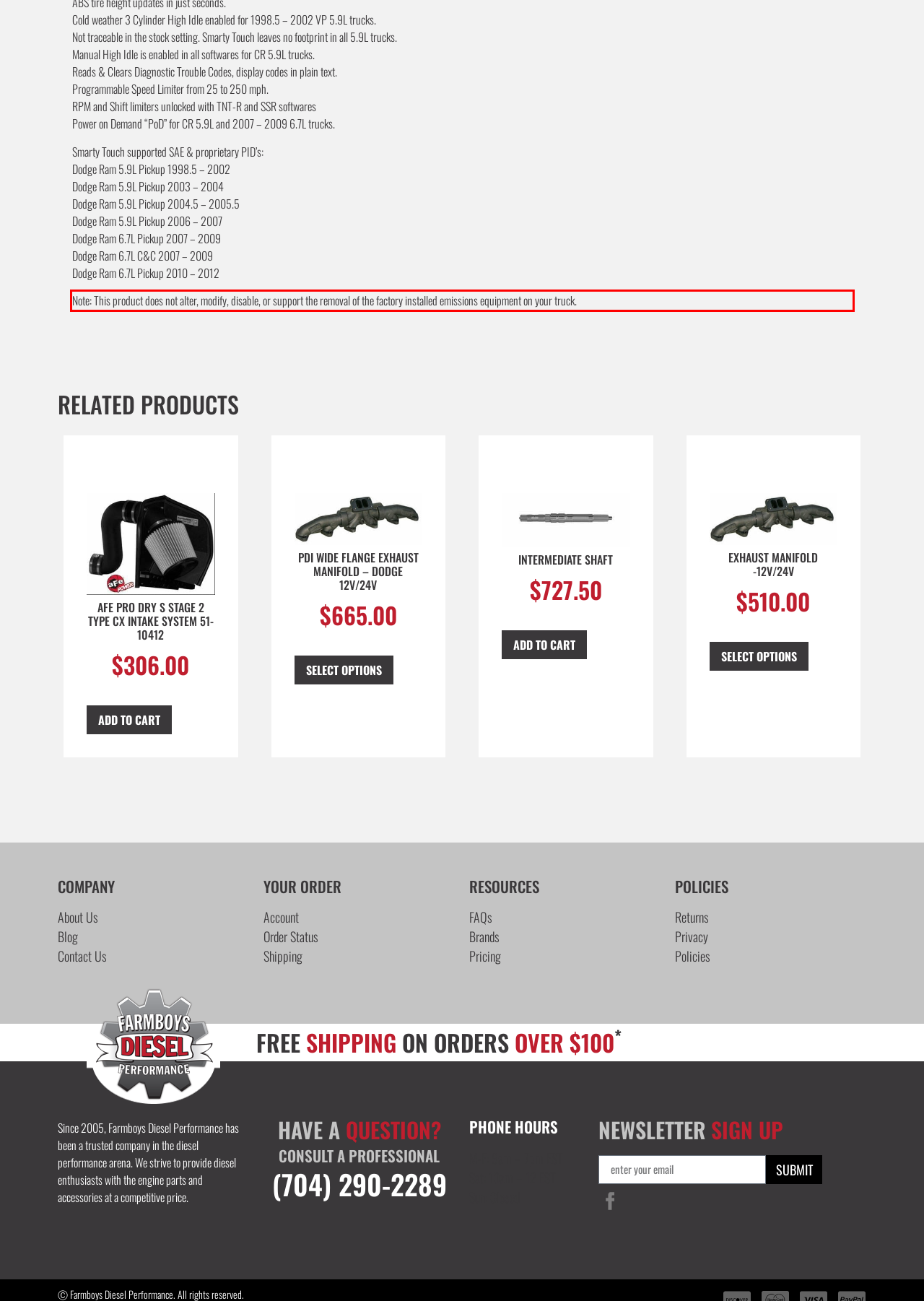You have a screenshot with a red rectangle around a UI element. Recognize and extract the text within this red bounding box using OCR.

Note: This product does not alter, modify, disable, or support the removal of the factory installed emissions equipment on your truck.